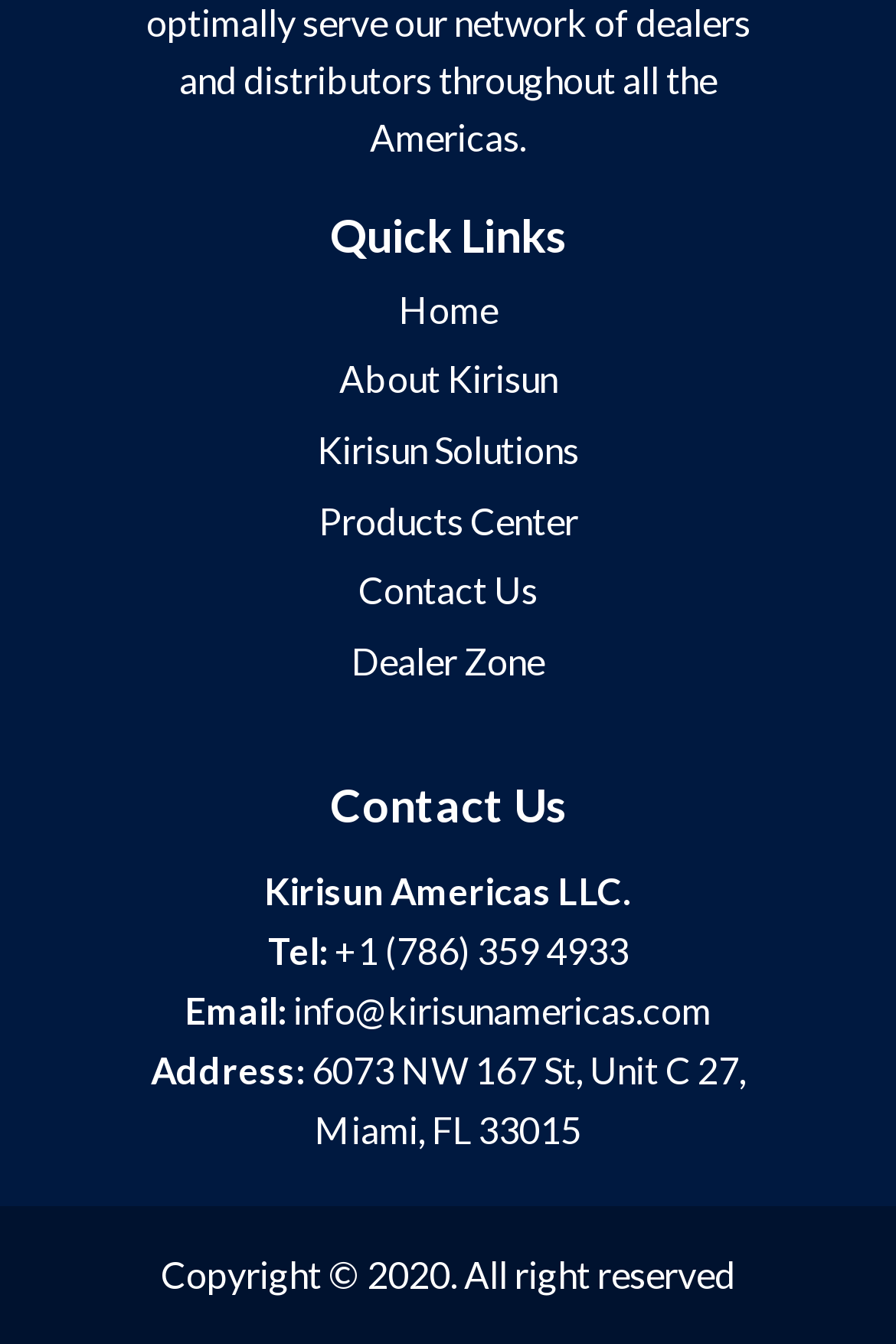Based on the element description, predict the bounding box coordinates (top-left x, top-left y, bottom-right x, bottom-right y) for the UI element in the screenshot: +1 (786) 359 4933

[0.373, 0.691, 0.701, 0.724]